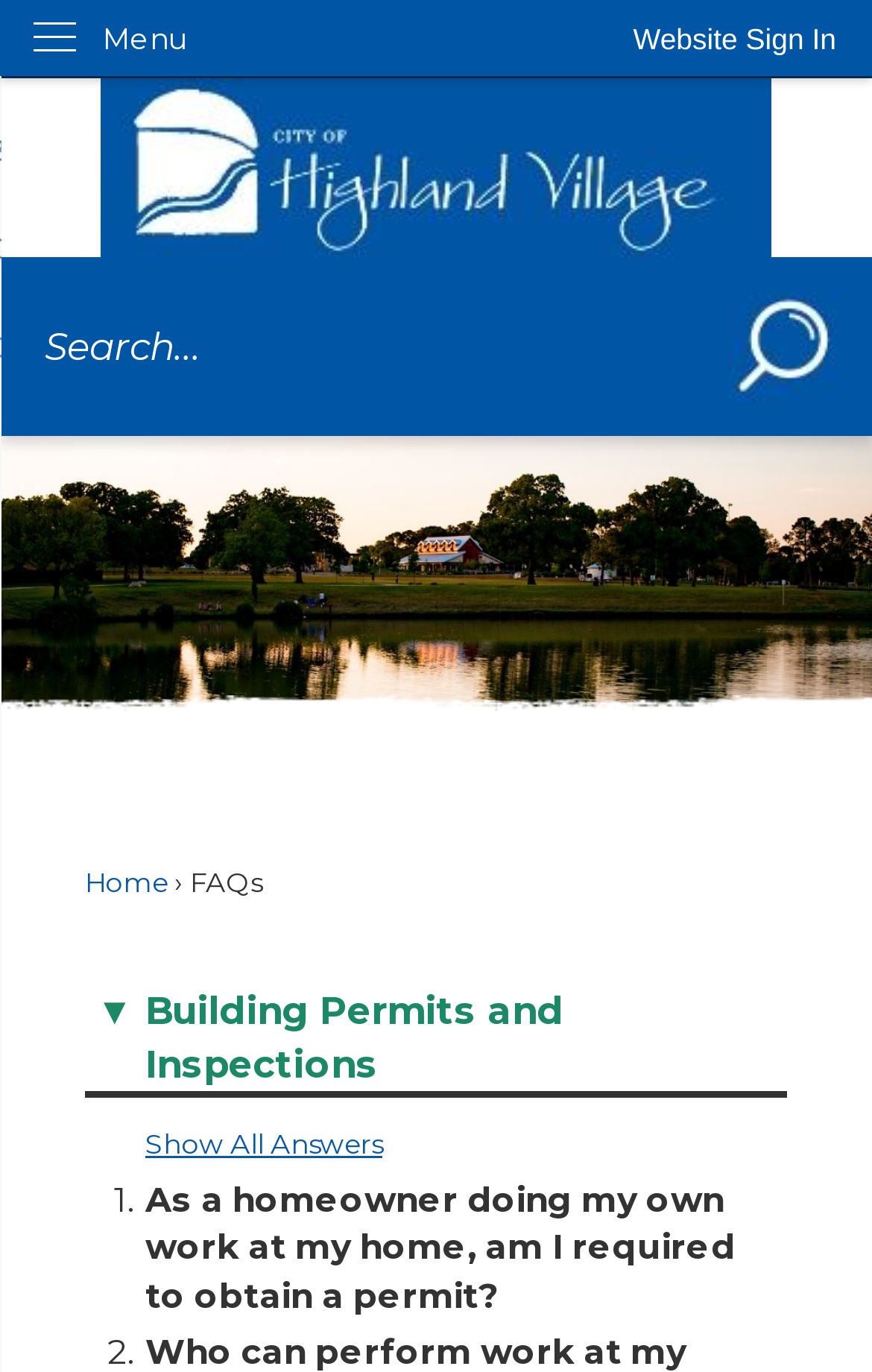What is the purpose of the 'Menu' button?
Refer to the image and provide a thorough answer to the question.

The 'Menu' button is located at the top-left corner of the webpage and has a vertical orientation. It is intended for users to navigate through the website's different sections and pages.